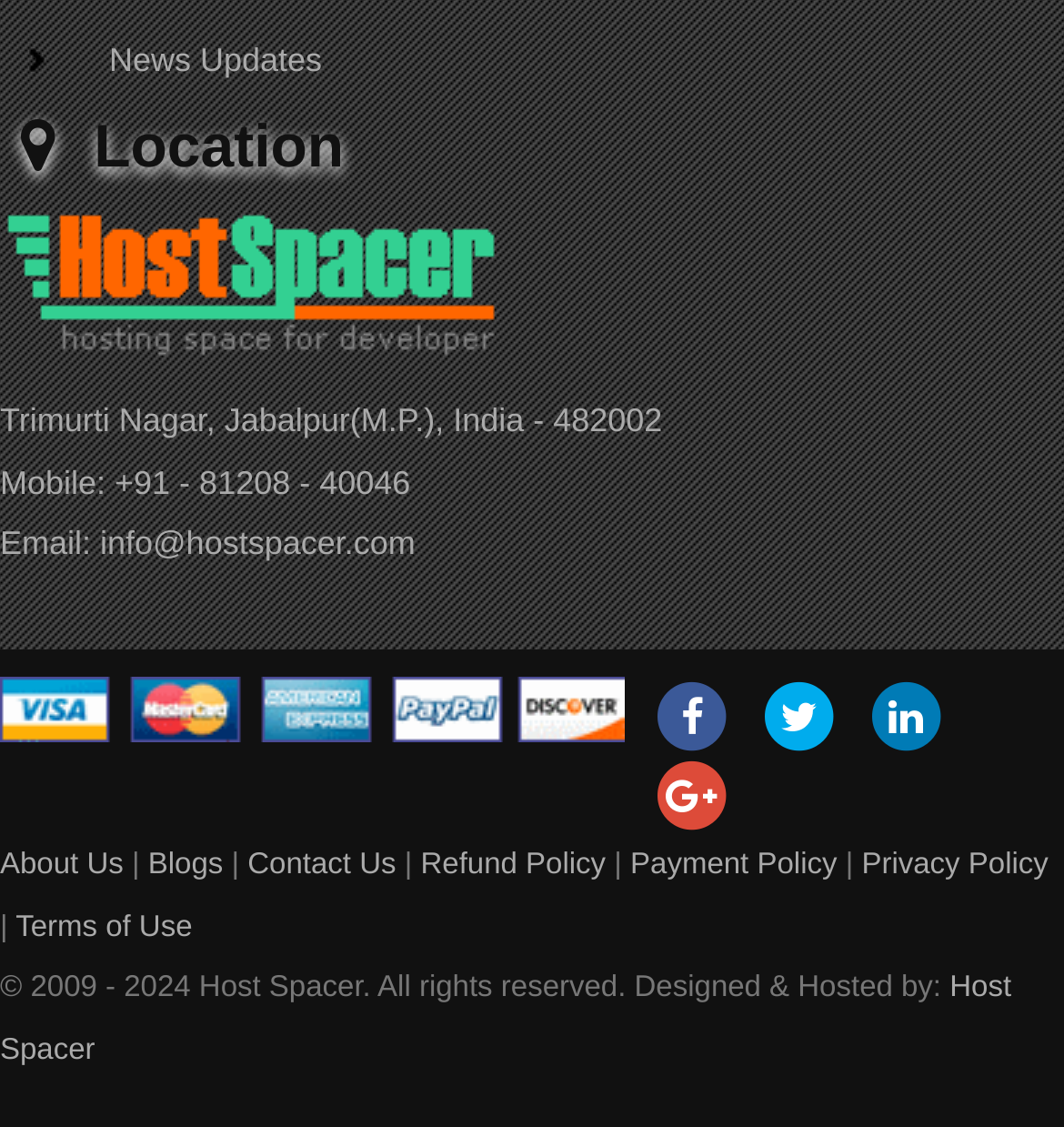What is the mobile number of Host Spacer?
Using the image, answer in one word or phrase.

+91 - 81208 - 40046